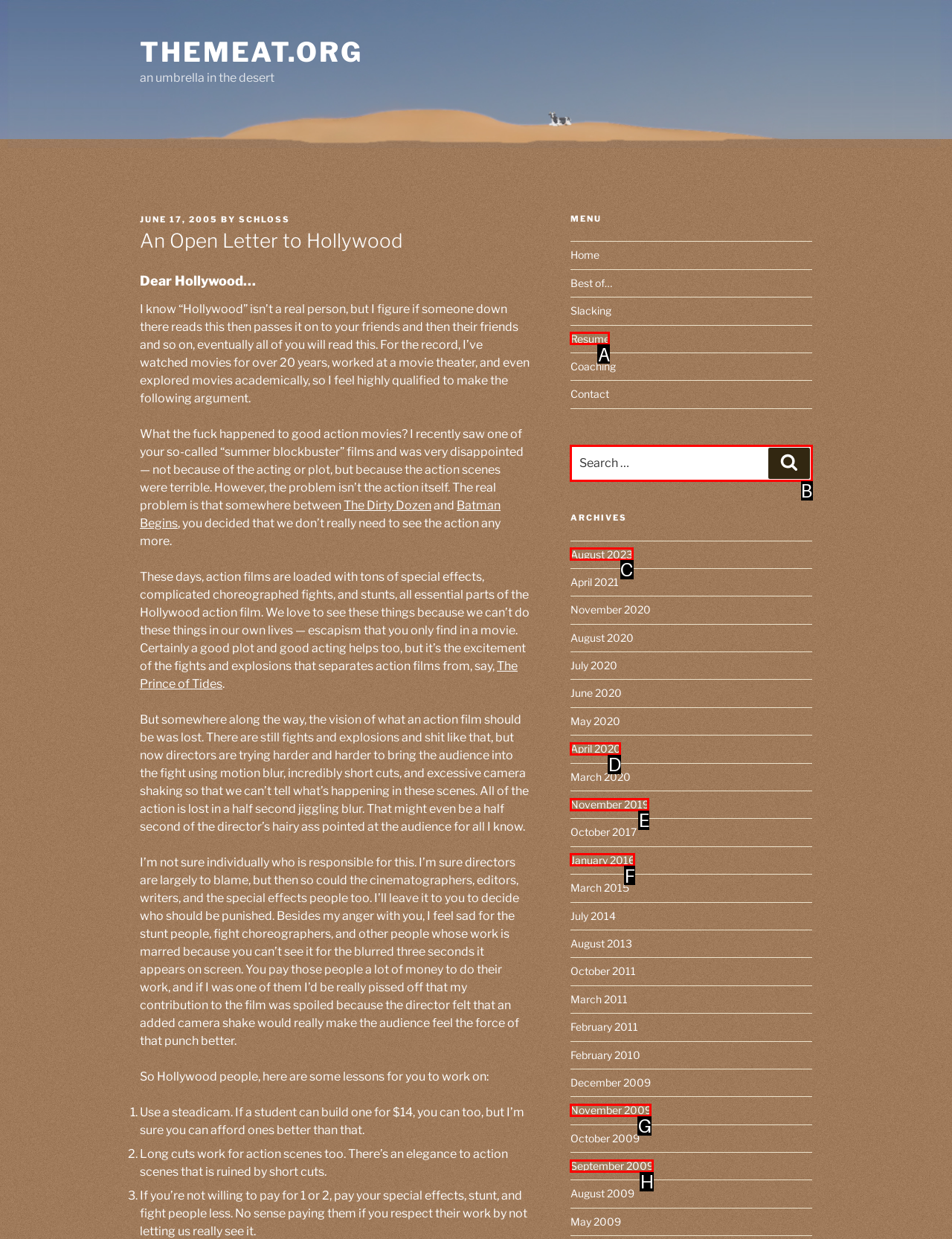Identify the correct UI element to click for this instruction: View posts from August 2023
Respond with the appropriate option's letter from the provided choices directly.

C